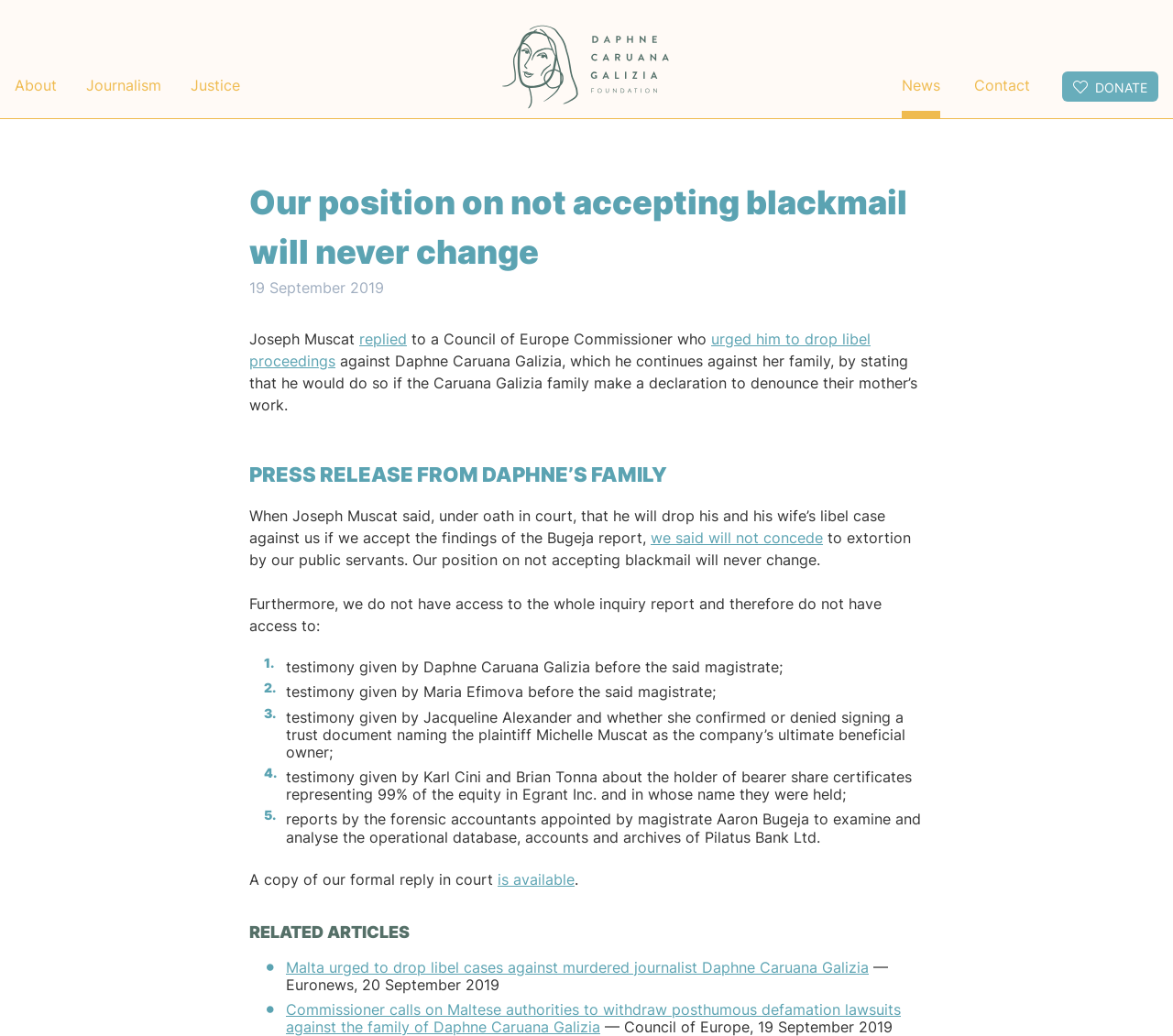Please predict the bounding box coordinates of the element's region where a click is necessary to complete the following instruction: "Click on the 'About' link". The coordinates should be represented by four float numbers between 0 and 1, i.e., [left, top, right, bottom].

[0.012, 0.072, 0.048, 0.114]